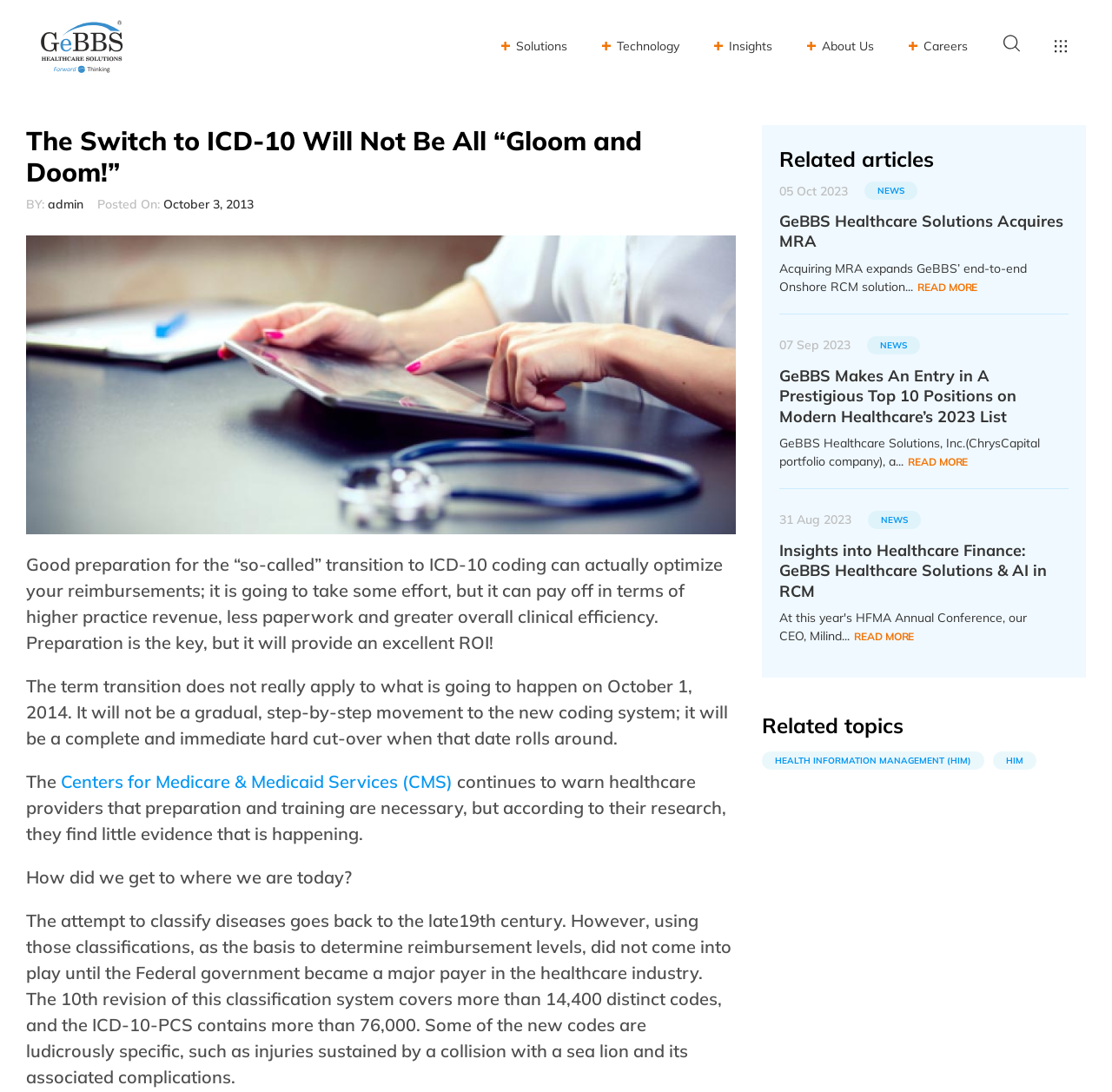Using the element description: "About Us", determine the bounding box coordinates. The coordinates should be in the format [left, top, right, bottom], with values between 0 and 1.

[0.726, 0.018, 0.786, 0.066]